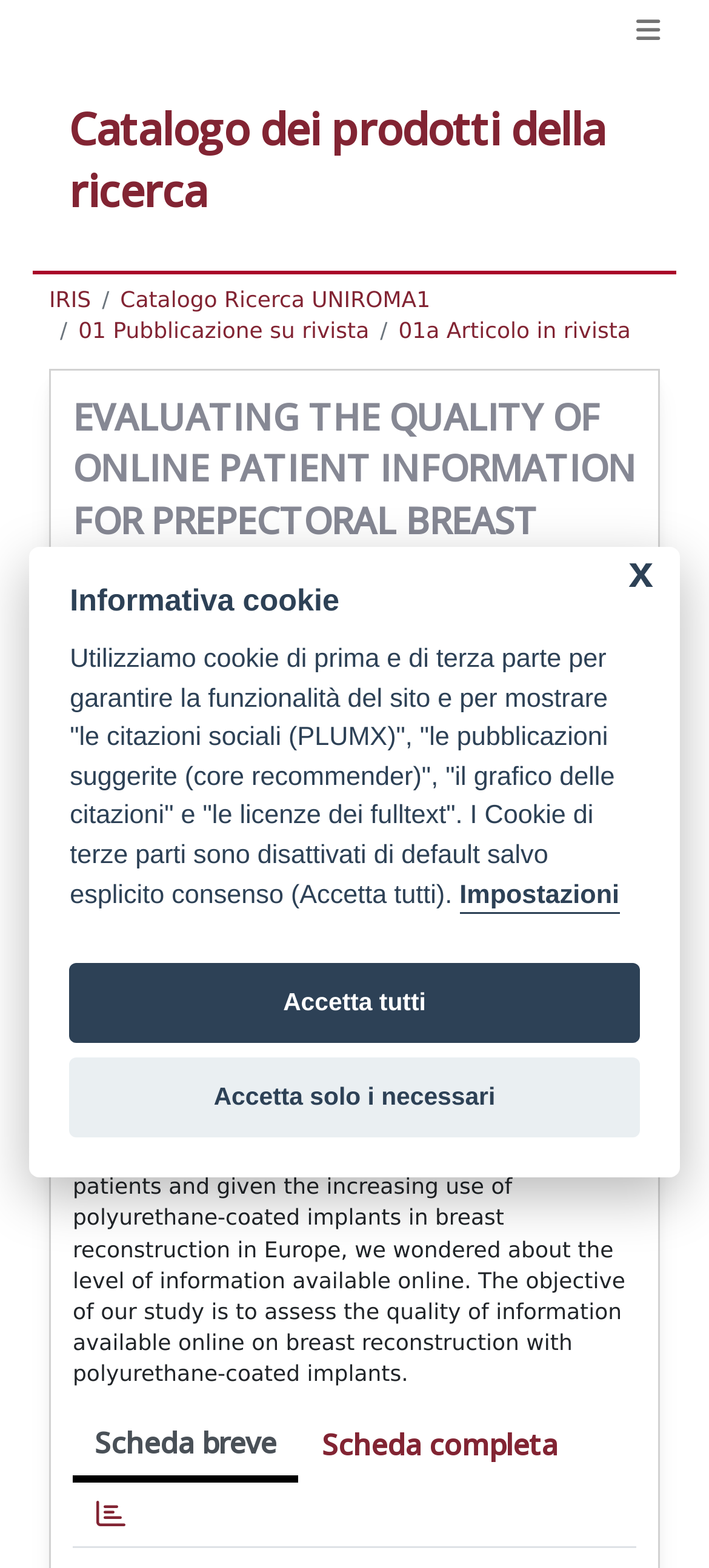Please identify the coordinates of the bounding box that should be clicked to fulfill this instruction: "Click the mostra/nascondi menu button".

[0.897, 0.01, 0.931, 0.029]